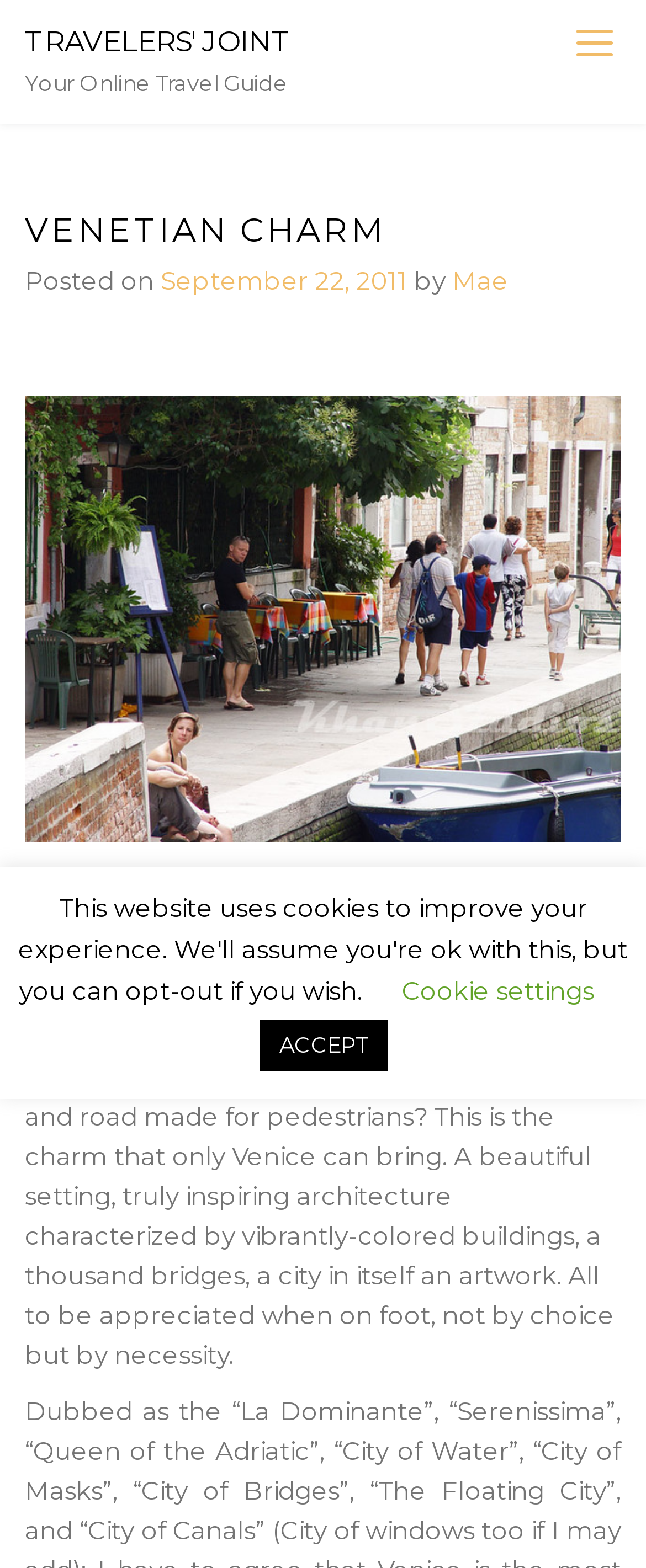Answer the question below with a single word or a brief phrase: 
What is the description of the image?

Venice - street